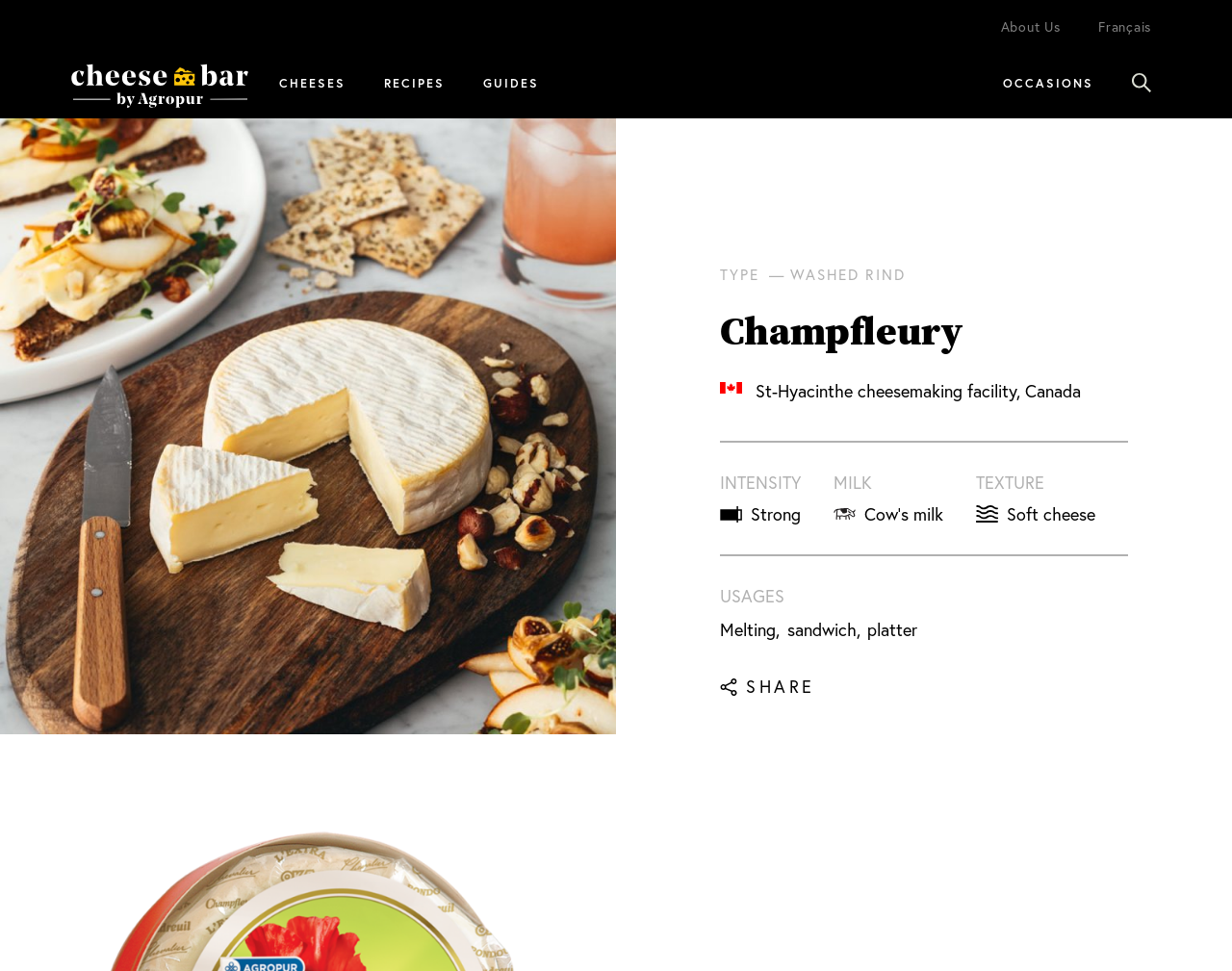Determine the bounding box coordinates for the area that should be clicked to carry out the following instruction: "Go to the 'CHEESES' page".

[0.211, 0.055, 0.296, 0.122]